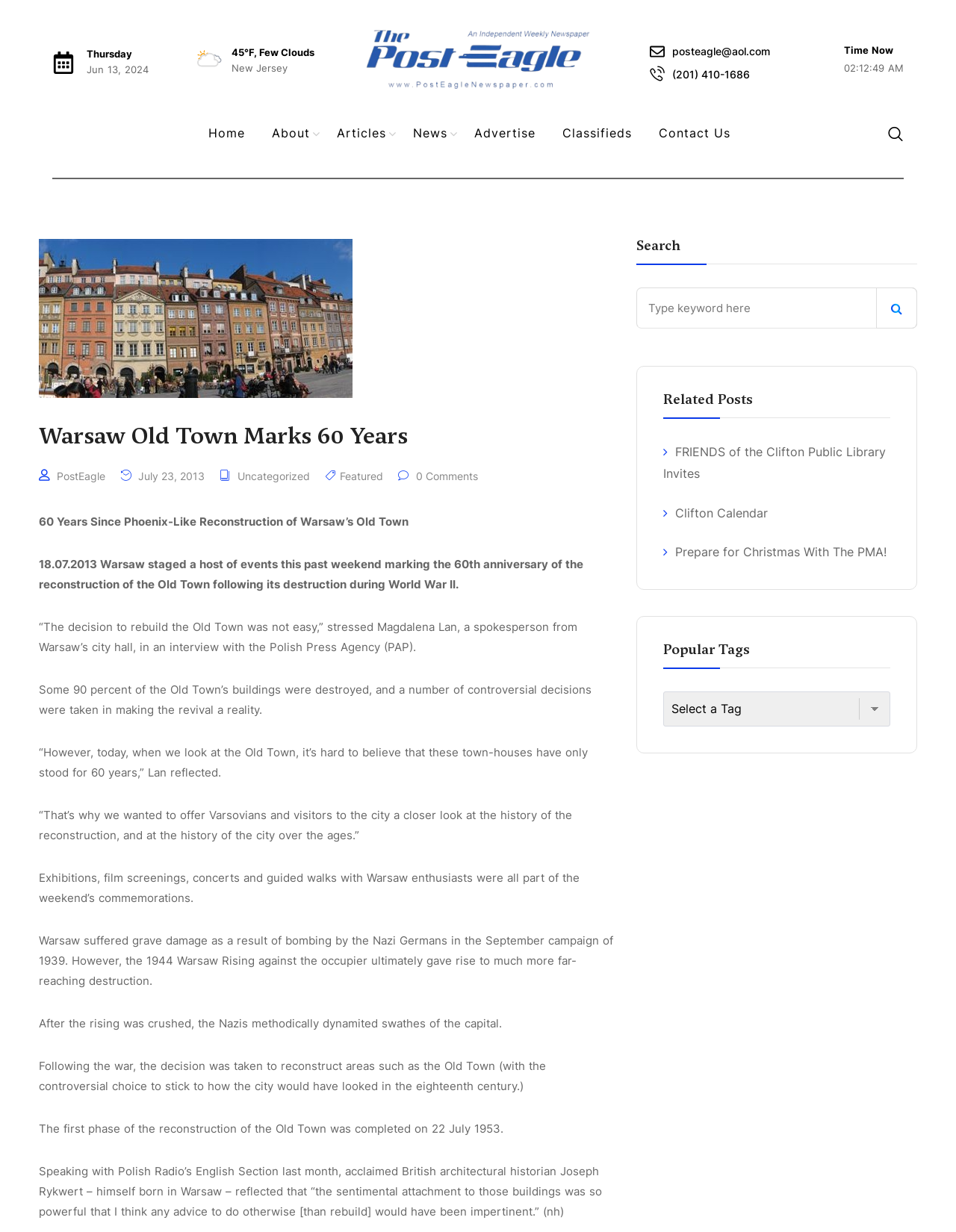Give a detailed account of the webpage, highlighting key information.

This webpage is about the 60th anniversary of the reconstruction of Warsaw's Old Town. At the top, there is a header section with the date "Thursday, Jun 13, 2024" and the weather "45°F, Few Clouds" in New Jersey. Below this, there is a logo of the Post Eagle Newspaper, followed by a navigation menu with links to "Home", "About", "Articles", "News", "Advertise", "Classifieds", and "Contact Us".

The main content of the webpage is an article about the reconstruction of Warsaw's Old Town. The article has a heading "Warsaw Old Town Marks 60 Years" and is divided into several paragraphs. The text describes the events that took place in Warsaw to mark the 60th anniversary of the reconstruction, including exhibitions, film screenings, concerts, and guided walks. It also provides historical context about the destruction of the Old Town during World War II and the decision to rebuild it.

On the right side of the webpage, there is a search bar with a heading "Search" and a button to submit the search query. Below this, there are sections for "Related Posts" and "Popular Tags", which contain links to other articles and tags.

At the bottom of the webpage, there are some additional links, including a link to the PostEagle website and some social media links.